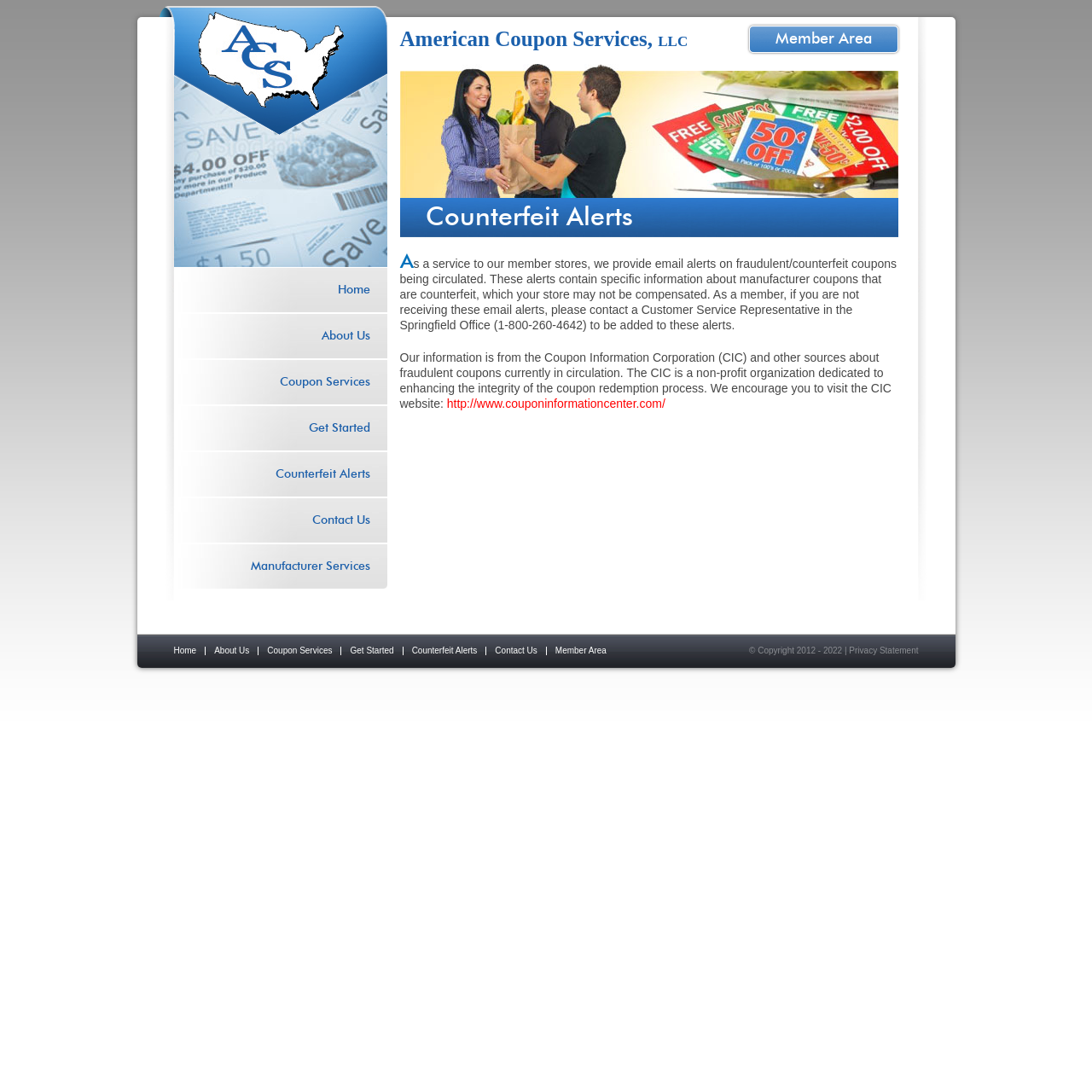Identify the bounding box coordinates of the clickable region required to complete the instruction: "visit the Coupon Information Corporation website". The coordinates should be given as four float numbers within the range of 0 and 1, i.e., [left, top, right, bottom].

[0.409, 0.363, 0.609, 0.376]